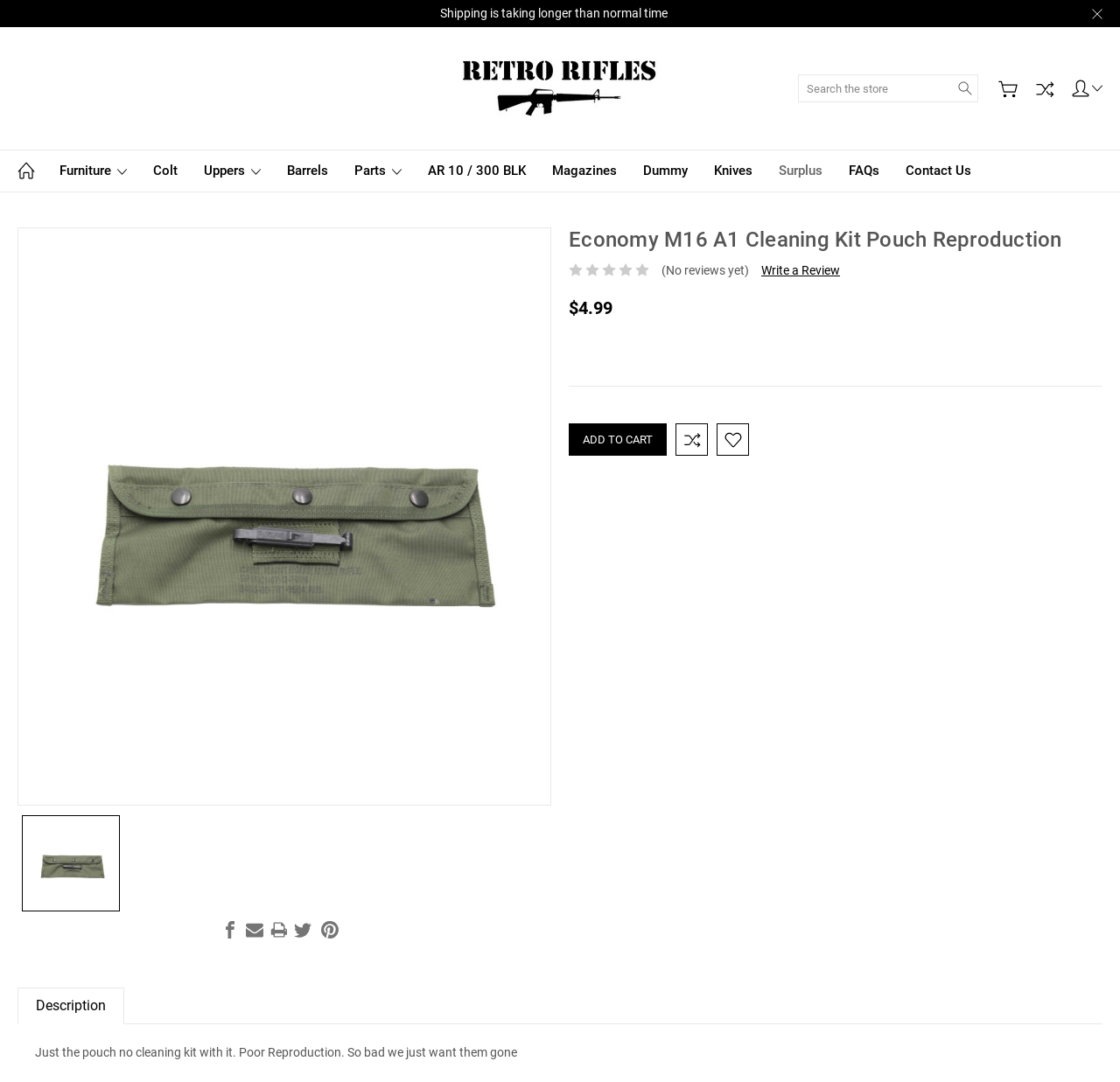Identify the bounding box for the UI element specified in this description: "value="Add to Cart"". The coordinates must be four float numbers between 0 and 1, formatted as [left, top, right, bottom].

[0.508, 0.391, 0.595, 0.421]